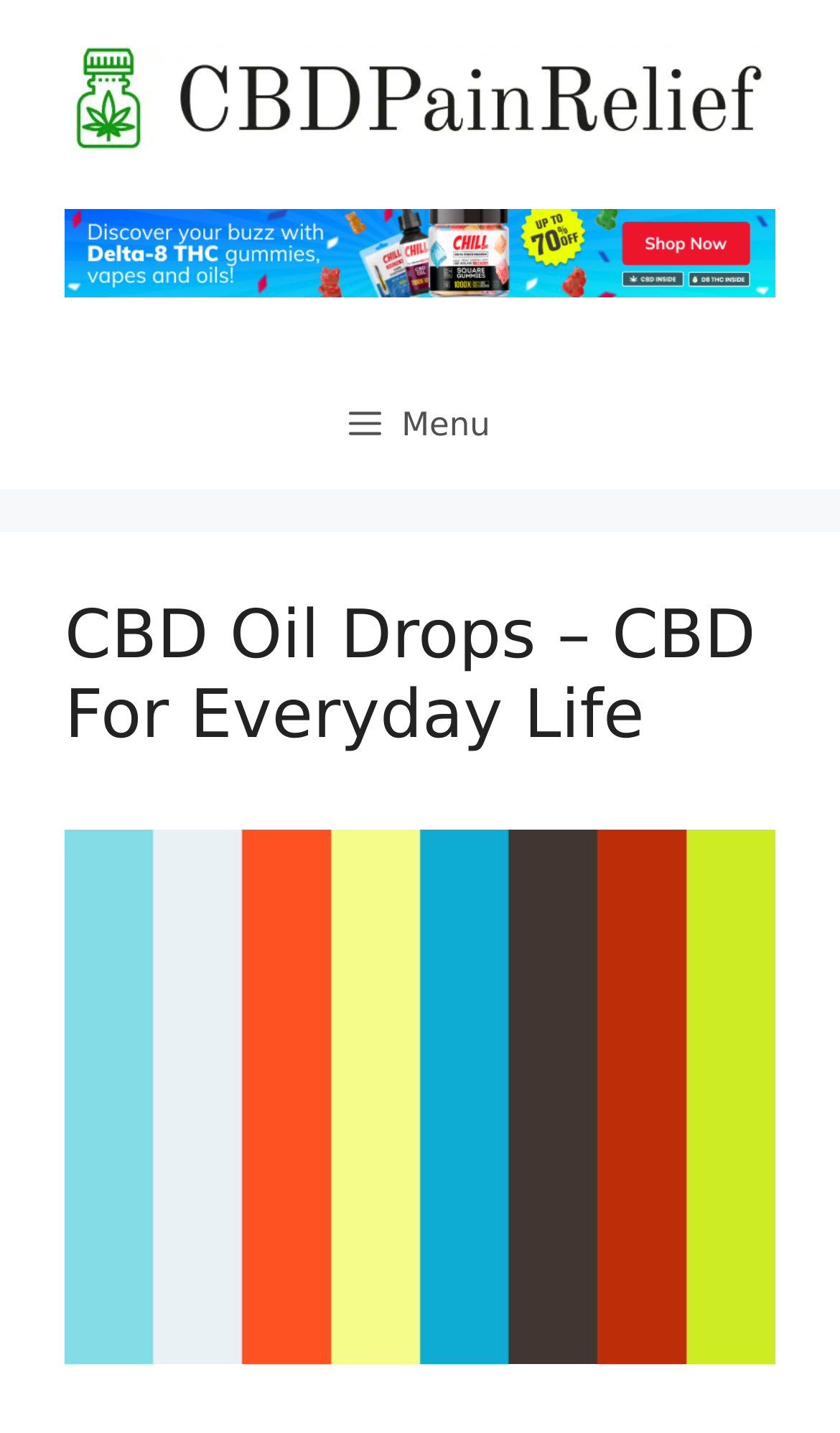What is the theme of the promotional banner on this website?
Respond with a short answer, either a single word or a phrase, based on the image.

July 4th Sale